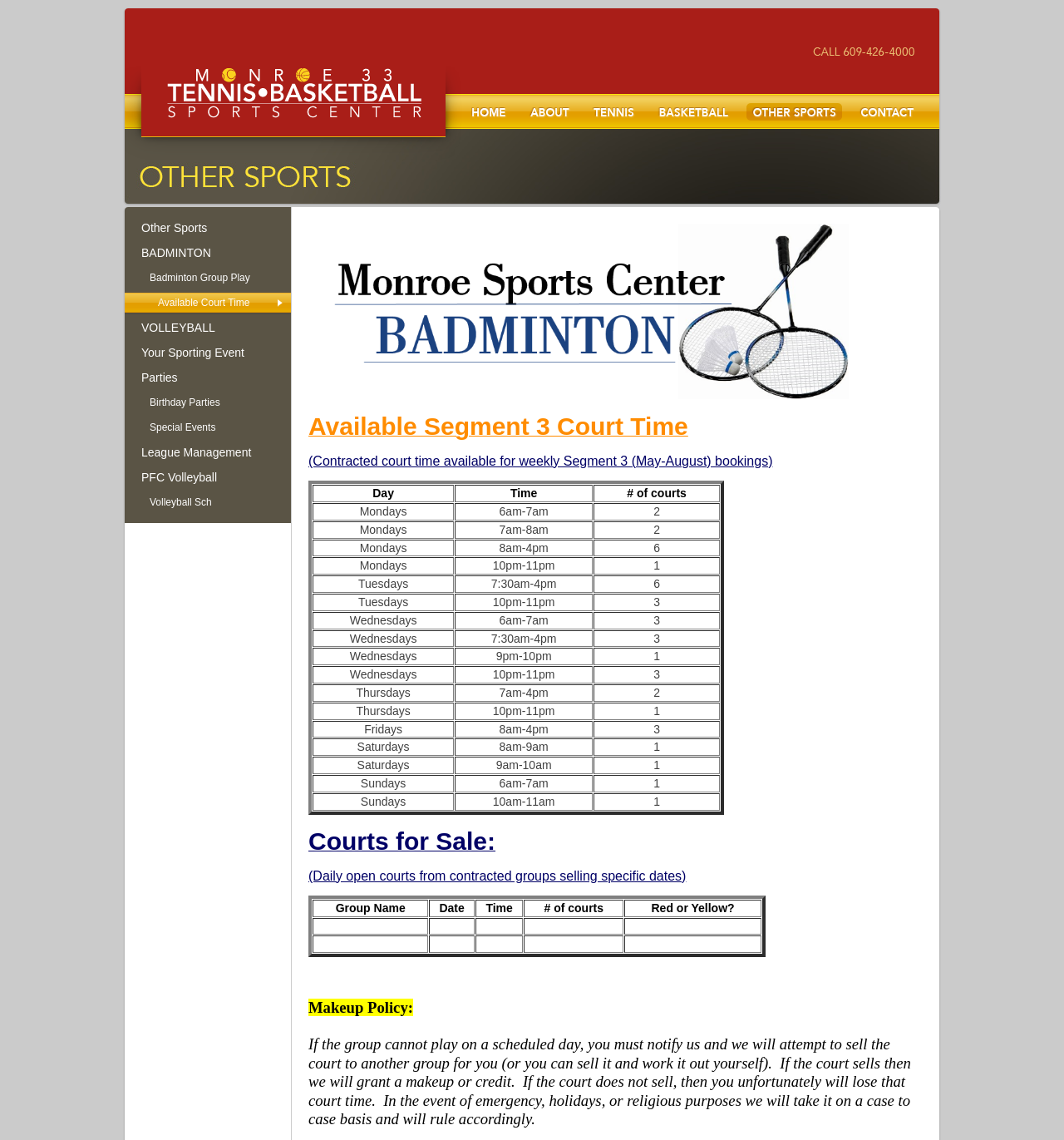Determine the bounding box coordinates of the region I should click to achieve the following instruction: "View available badminton court time". Ensure the bounding box coordinates are four float numbers between 0 and 1, i.e., [left, top, right, bottom].

[0.117, 0.255, 0.273, 0.276]